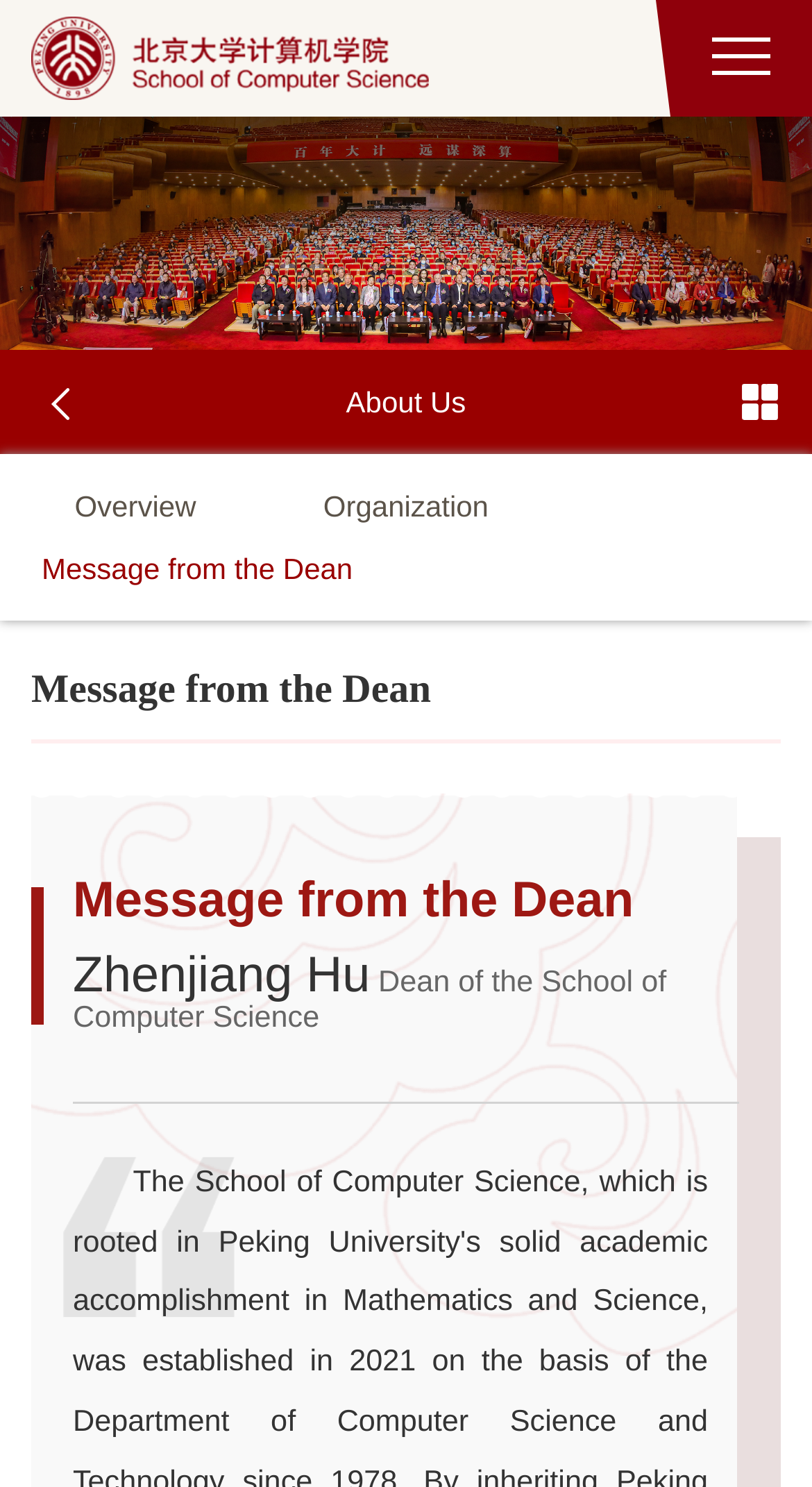What is the name of the dean?
Look at the screenshot and respond with one word or a short phrase.

Zhenjiang Hu